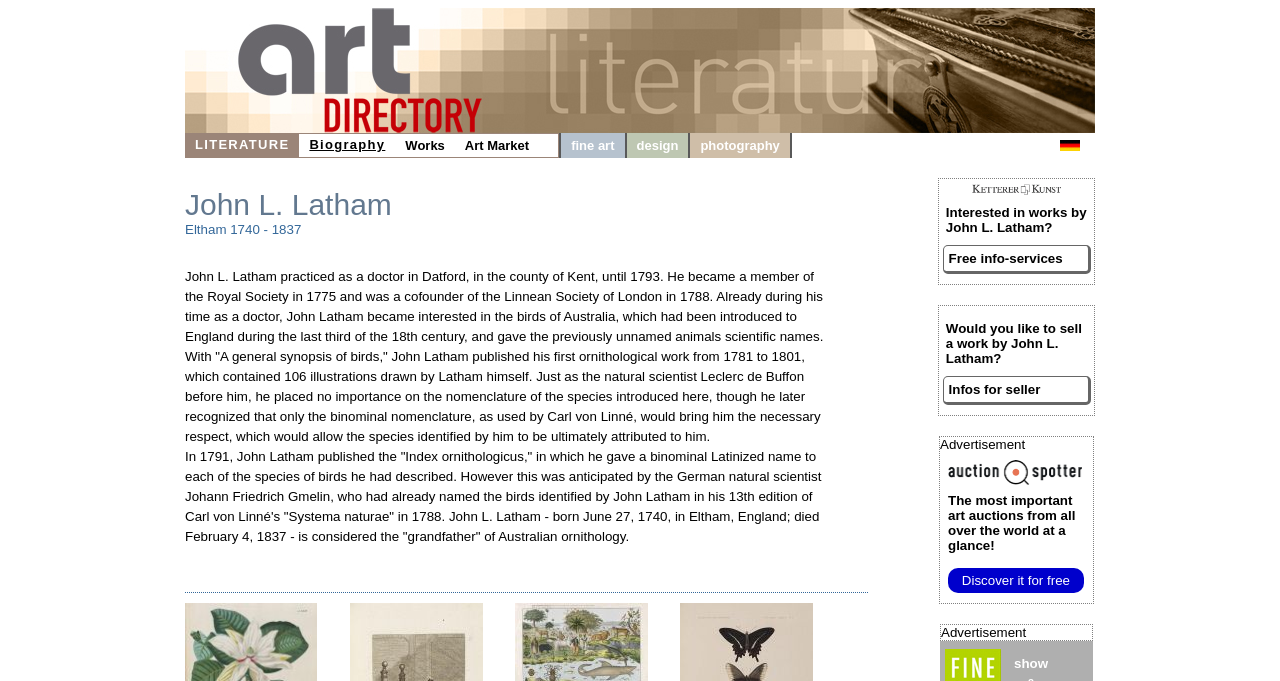What is the name of the society cofounded by John L. Latham?
Using the details from the image, give an elaborate explanation to answer the question.

According to the webpage, John L. Latham became a member of the Royal Society in 1775 and was a cofounder of the Linnean Society of London in 1788. This information is provided in the StaticText element with the text 'He became a member of the Royal Society in 1775 and was a cofounder of the Linnean Society of London in 1788.'